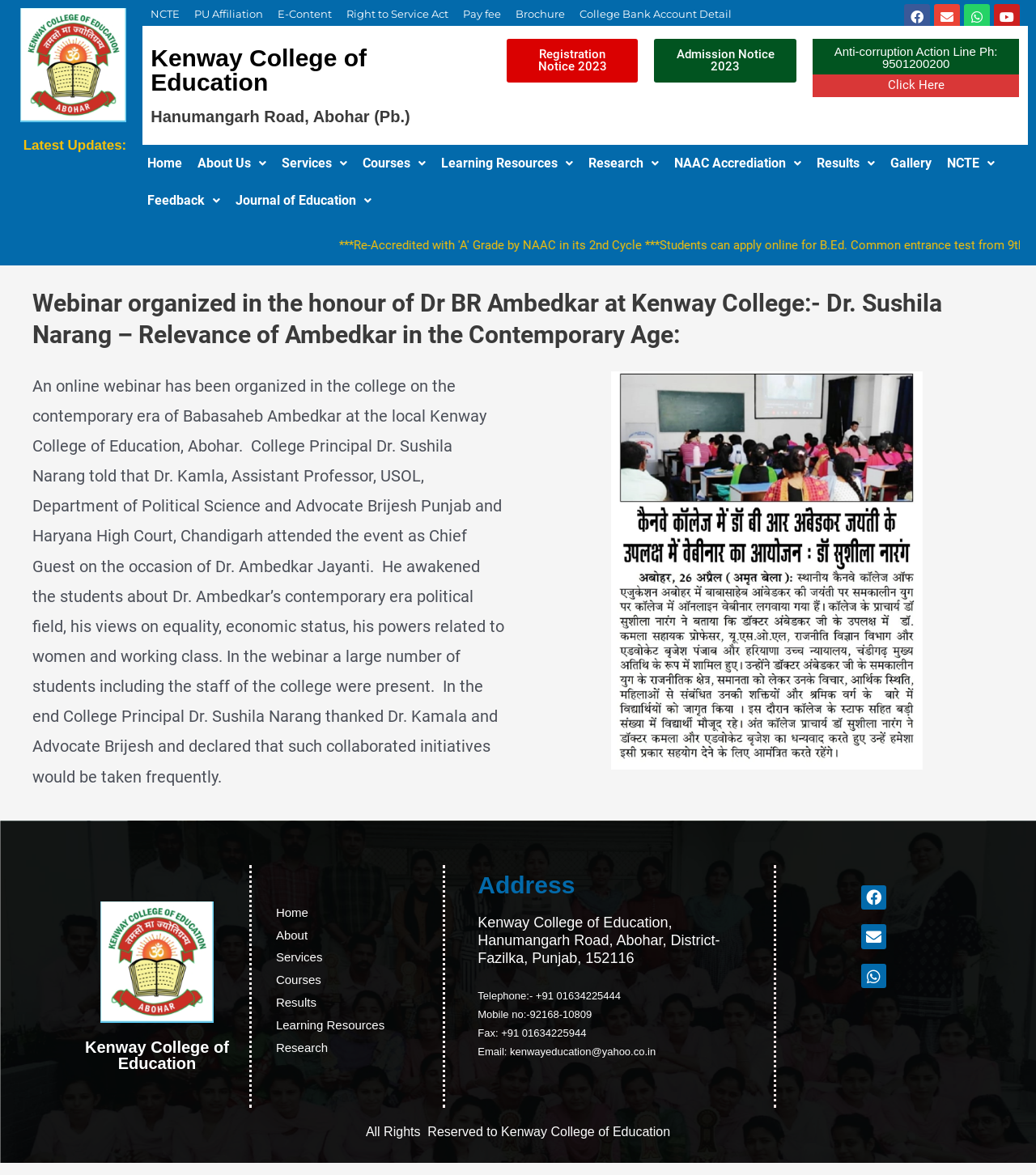What is the address of the college?
Examine the webpage screenshot and provide an in-depth answer to the question.

The address of the college can be found in the static text element located at the bottom of the webpage, which provides the detailed address of the college.